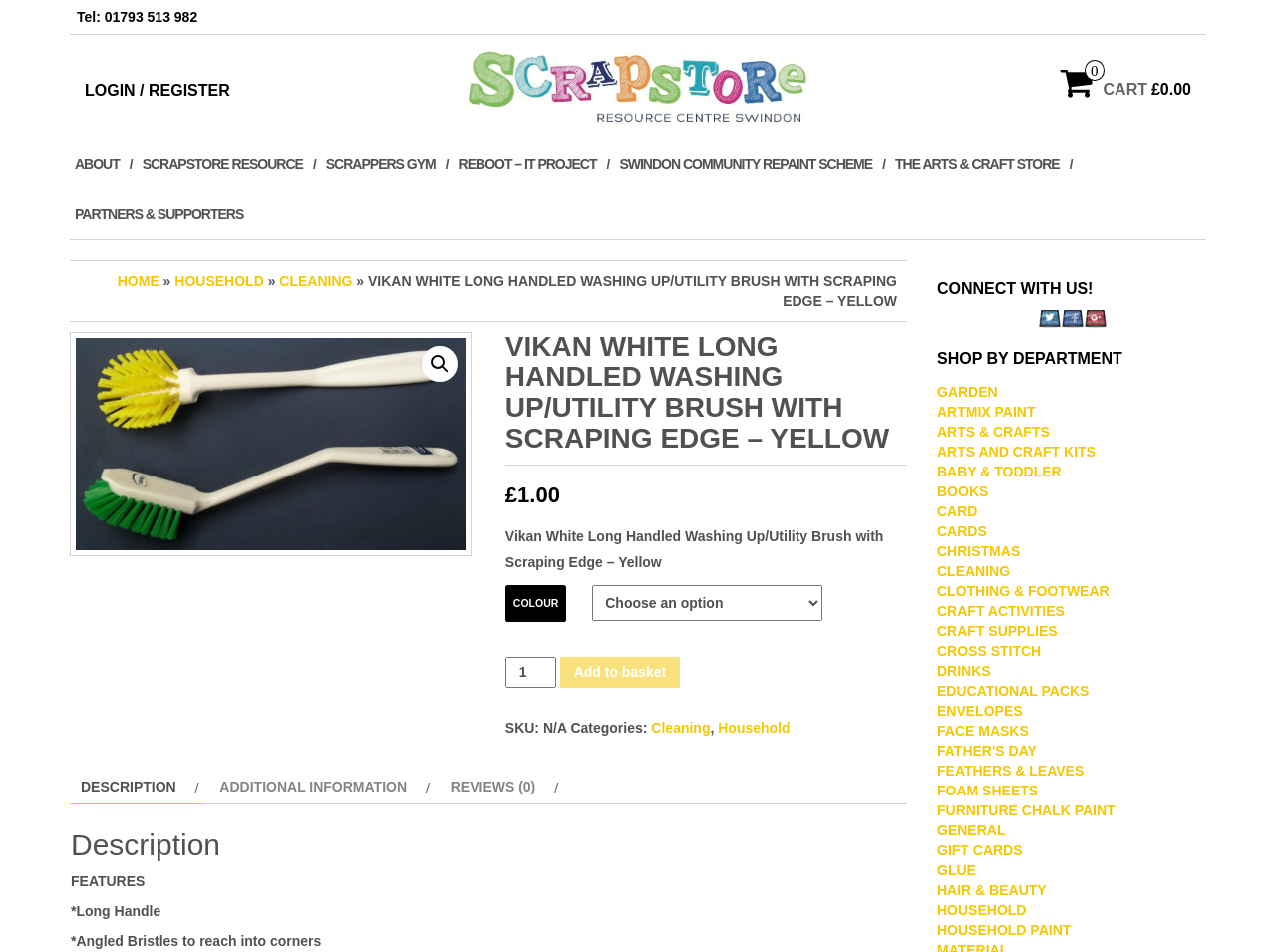Determine the bounding box coordinates for the area that should be clicked to carry out the following instruction: "Click the 'ADD TO BASKET' button".

[0.439, 0.69, 0.533, 0.723]